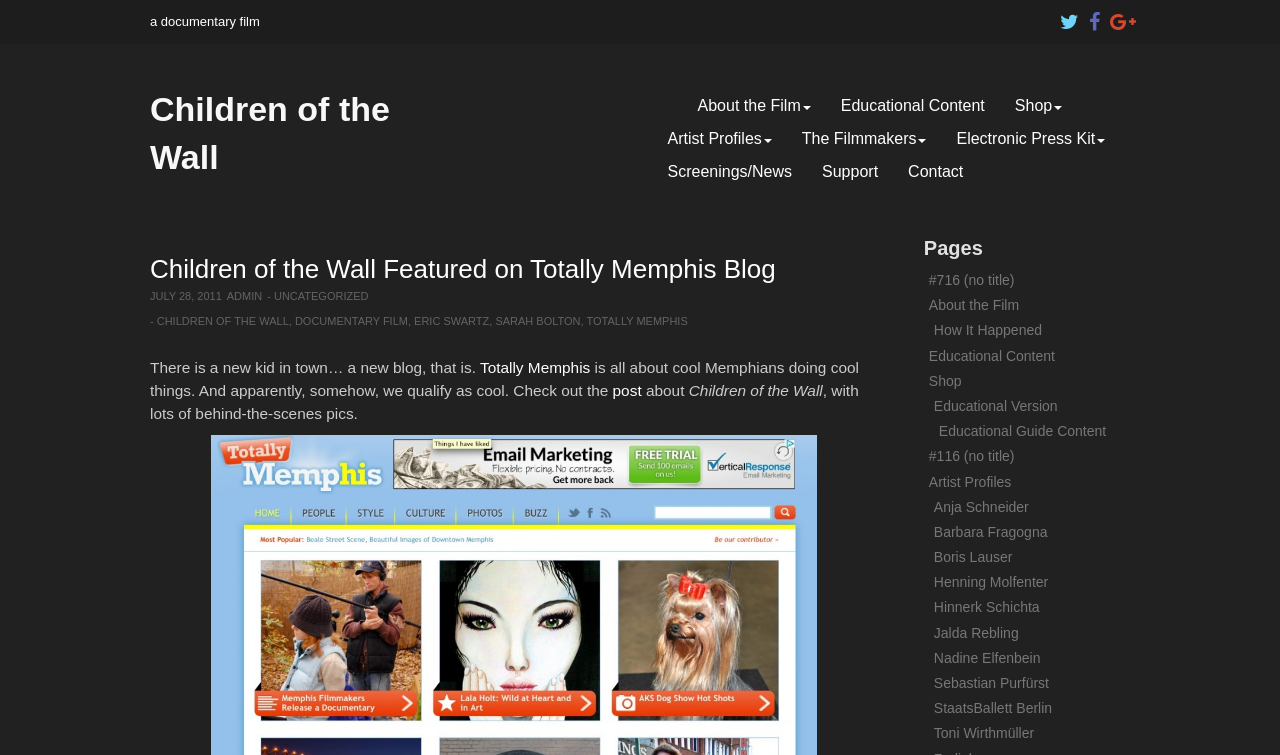Kindly determine the bounding box coordinates of the area that needs to be clicked to fulfill this instruction: "Visit the 'Totally Memphis' blog".

[0.375, 0.475, 0.461, 0.497]